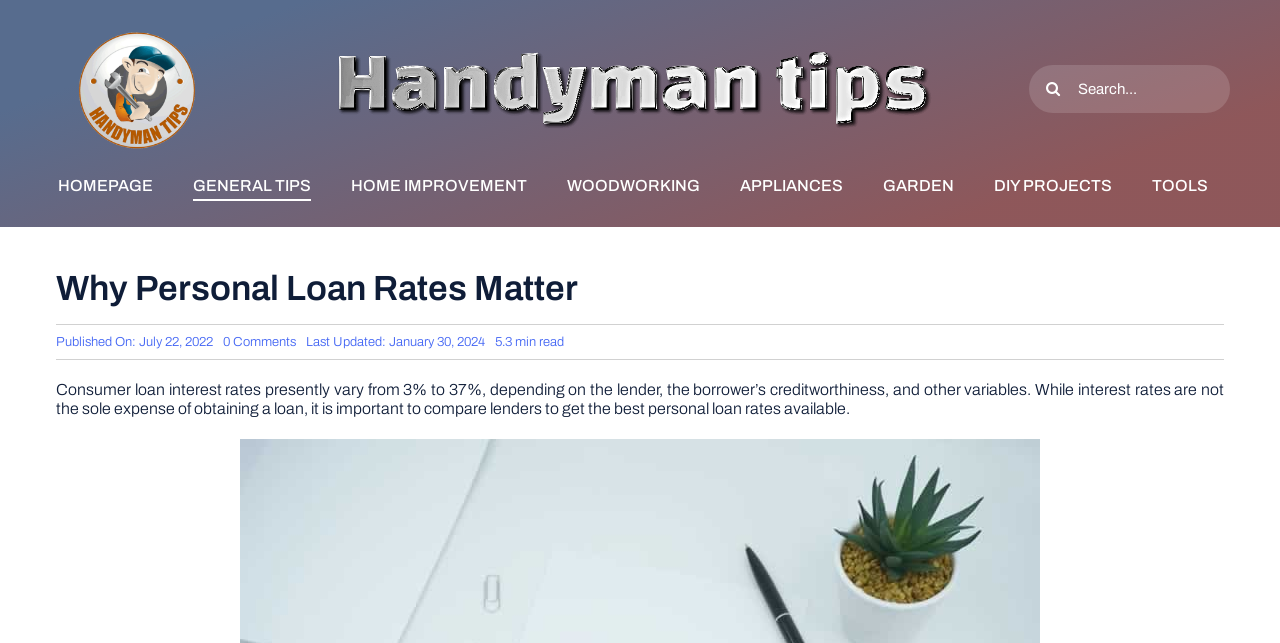Please determine the bounding box coordinates of the element's region to click for the following instruction: "Search for something".

[0.804, 0.101, 0.961, 0.176]